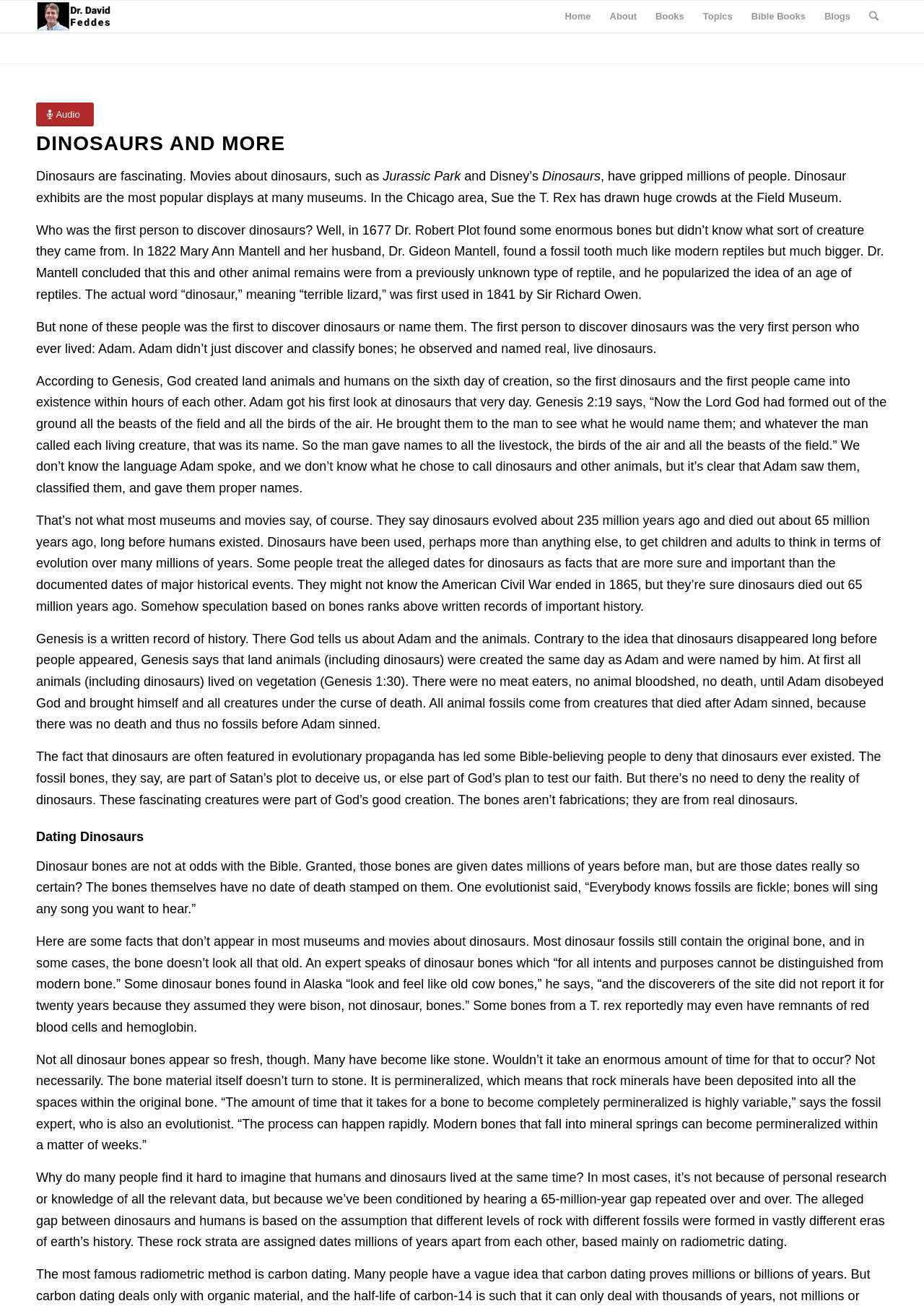Find the bounding box coordinates of the area that needs to be clicked in order to achieve the following instruction: "Click the 'Audio' link". The coordinates should be specified as four float numbers between 0 and 1, i.e., [left, top, right, bottom].

[0.039, 0.078, 0.102, 0.097]